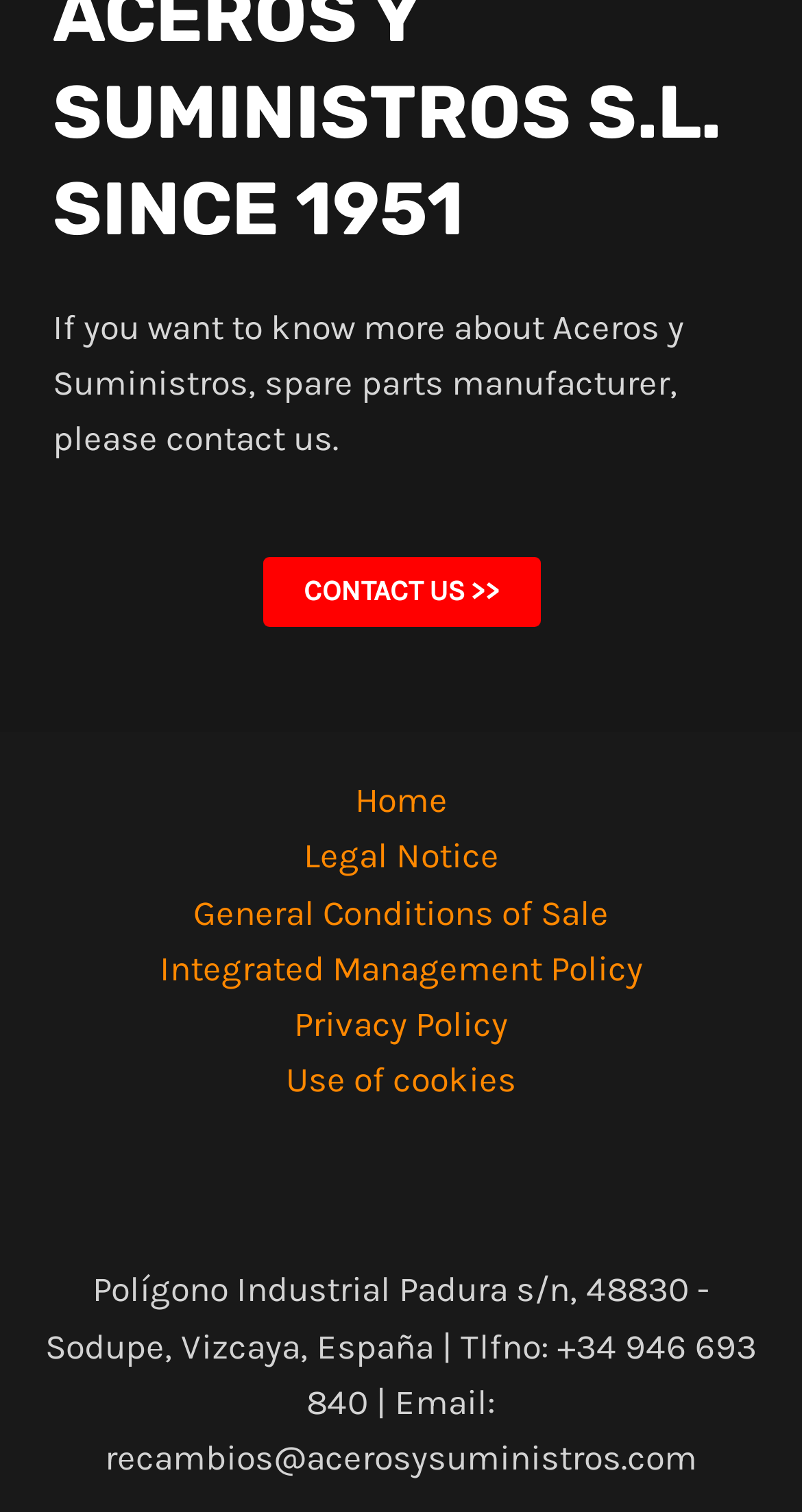What is the link to the 'General Conditions of Sale' page?
Kindly offer a comprehensive and detailed response to the question.

I found the link by examining the navigation element, which contains a list of links to different pages, including the 'General Conditions of Sale' page.